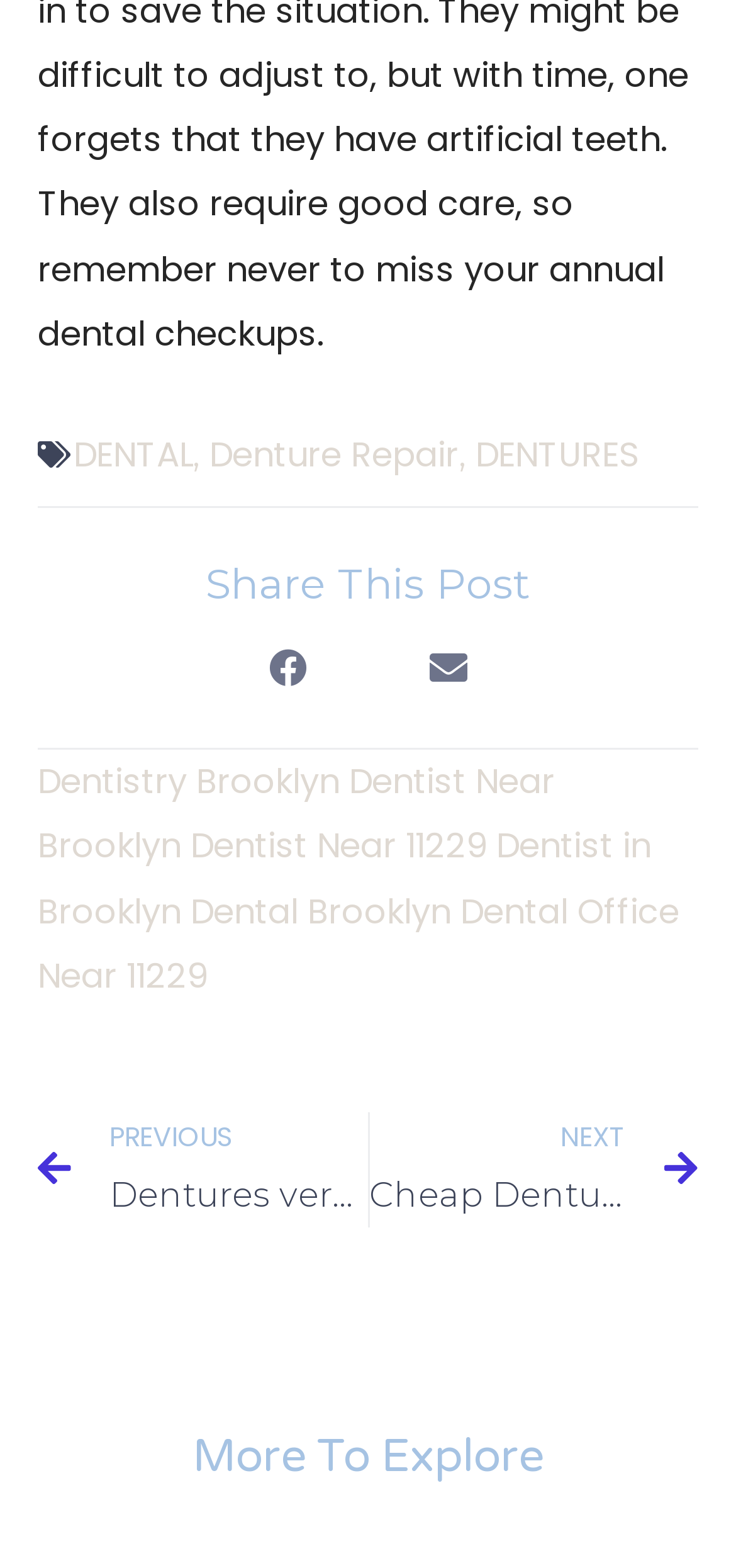Give a concise answer using only one word or phrase for this question:
What is the purpose of the 'Prev' and 'Next' links?

Navigation